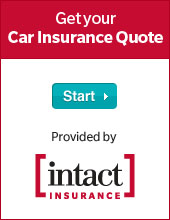What is the dominant color of the background?
Give a detailed explanation using the information visible in the image.

The dominant color of the background is red because the caption explicitly states that the image features a 'bold red background', which suggests that red is the primary color used in the background design.